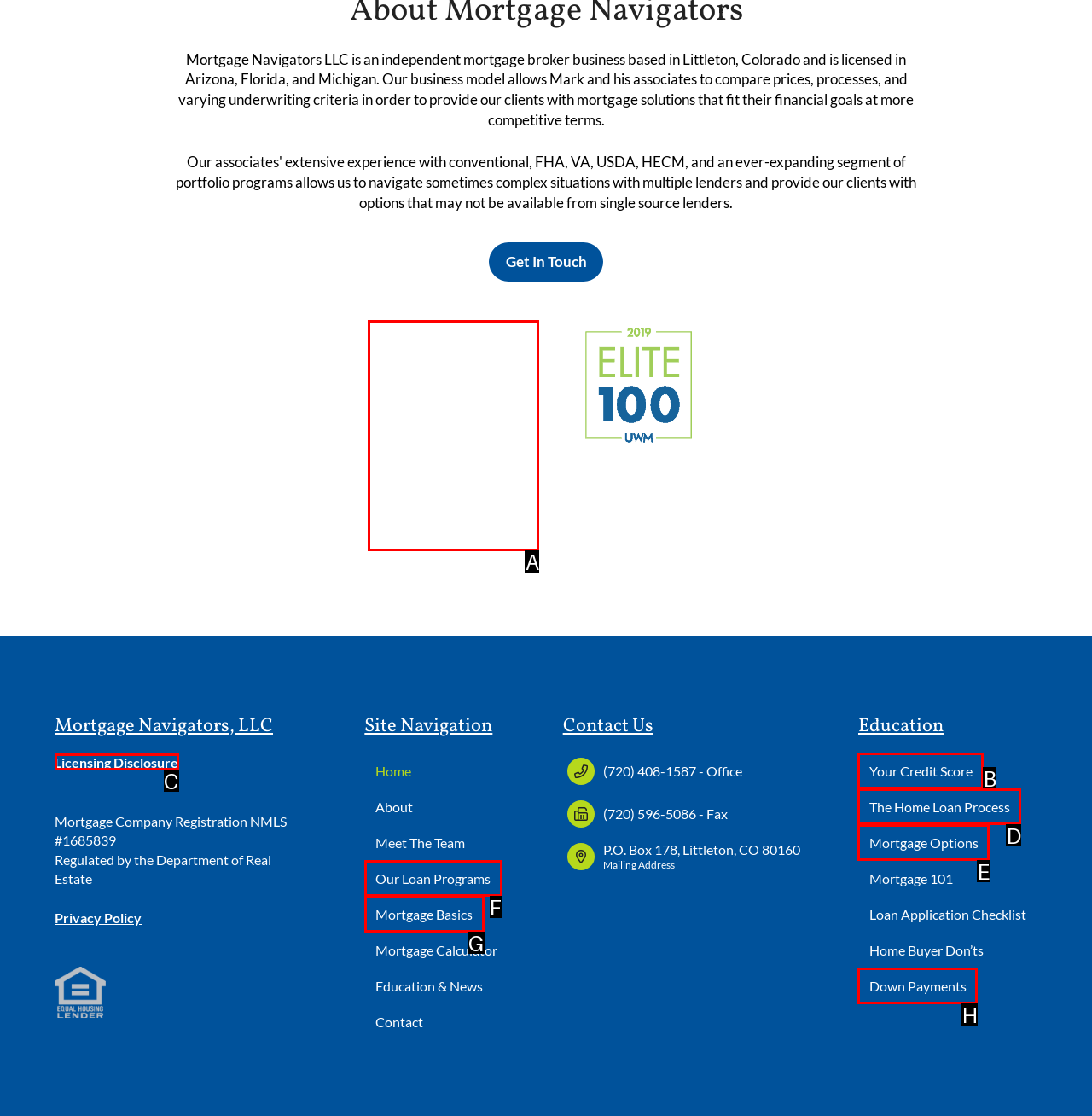Assess the description: alt="top 100 Mortgage Brokers" and select the option that matches. Provide the letter of the chosen option directly from the given choices.

A